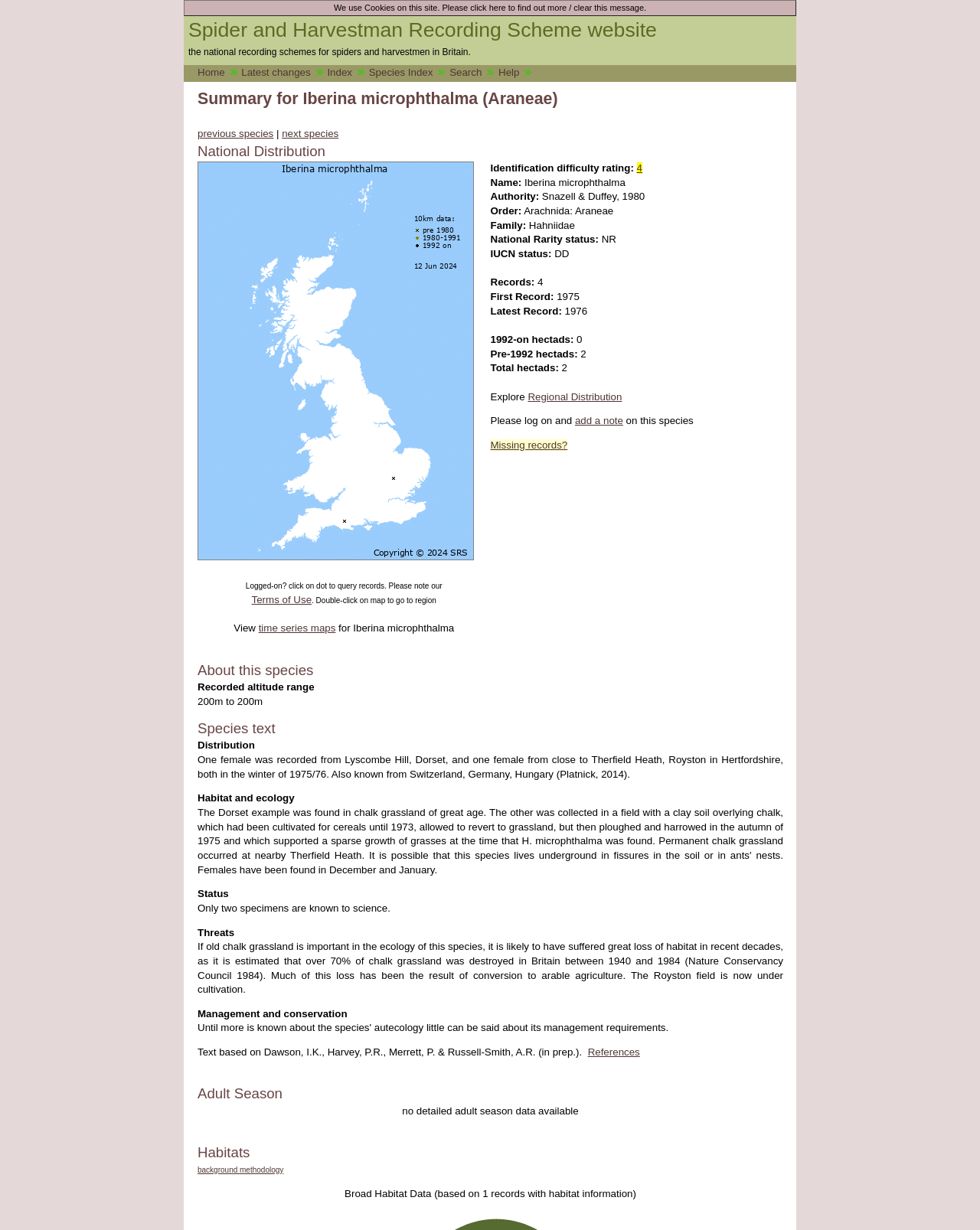Please examine the image and provide a detailed answer to the question: What is the national rarity status of Iberina microphthalma?

The national rarity status of Iberina microphthalma can be found in the 'National Rarity status:' section. The text 'NR' is listed as the national rarity status.